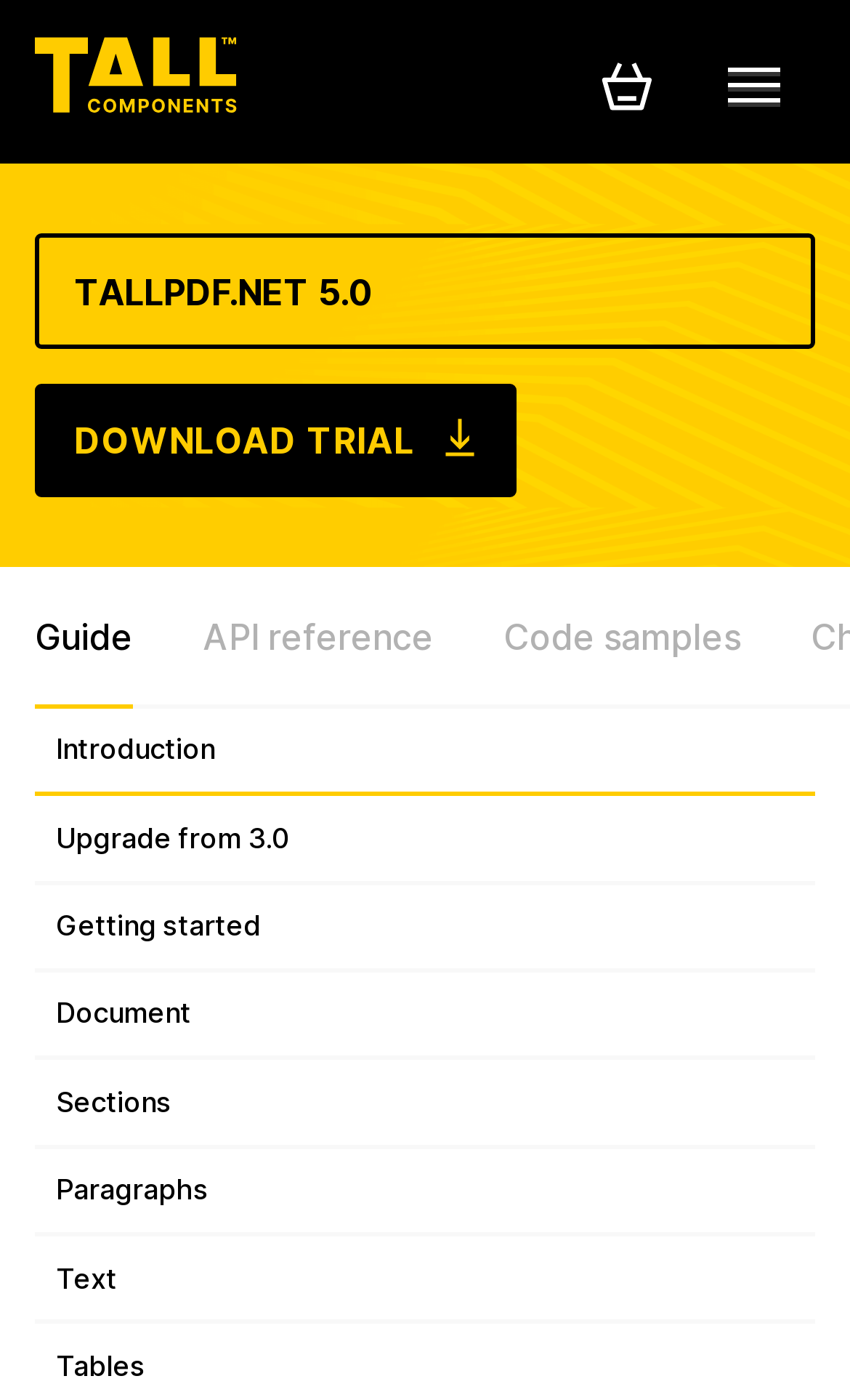Please determine the bounding box coordinates of the element's region to click in order to carry out the following instruction: "Download the trial version". The coordinates should be four float numbers between 0 and 1, i.e., [left, top, right, bottom].

[0.041, 0.275, 0.607, 0.356]